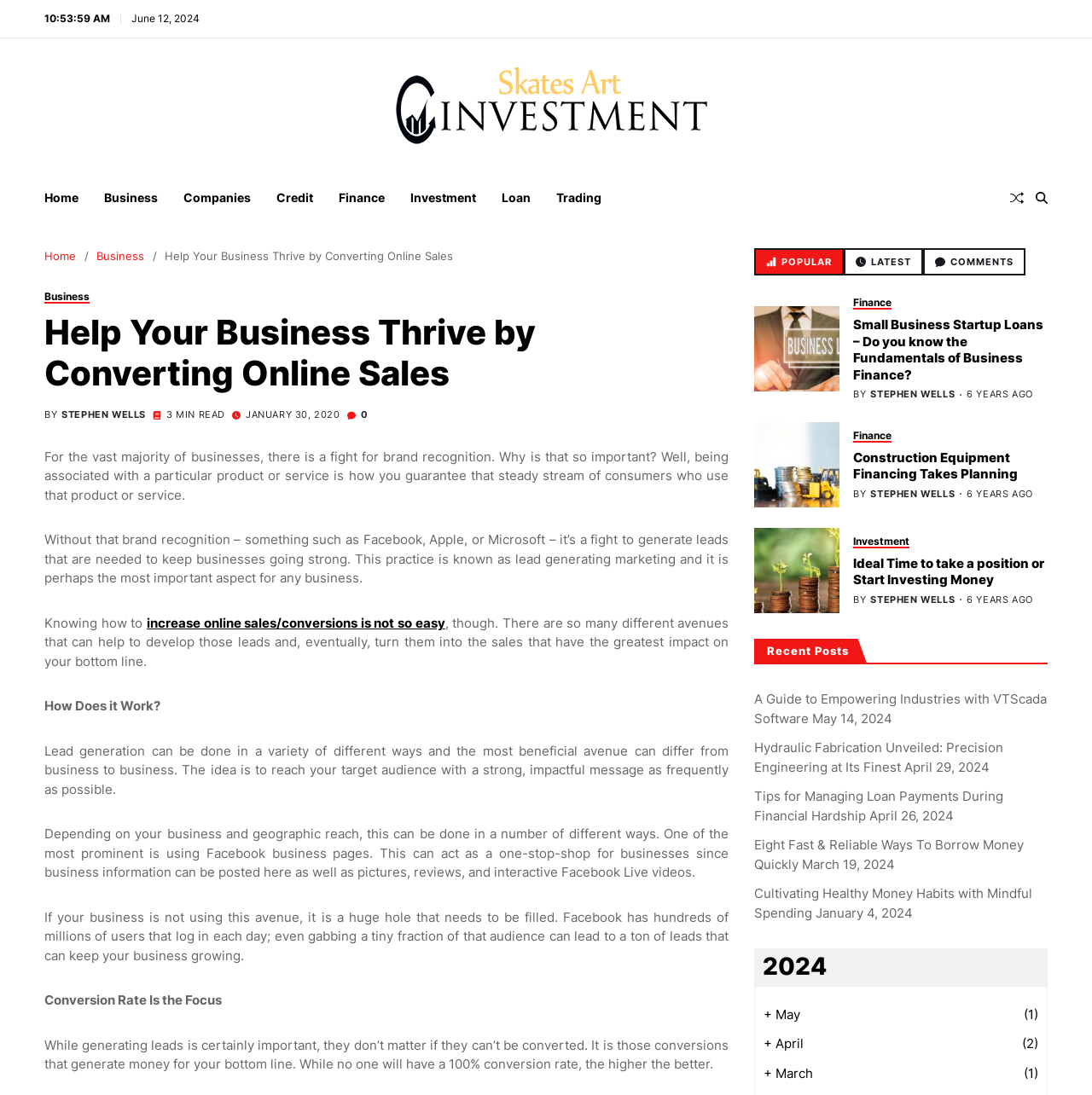What is the name of the author of the article 'Help Your Business Thrive by Converting Online Sales'?
Please give a well-detailed answer to the question.

I found the name of the author by looking at the static text 'BY STEPHEN WELLS' which is located below the article title 'Help Your Business Thrive by Converting Online Sales'.